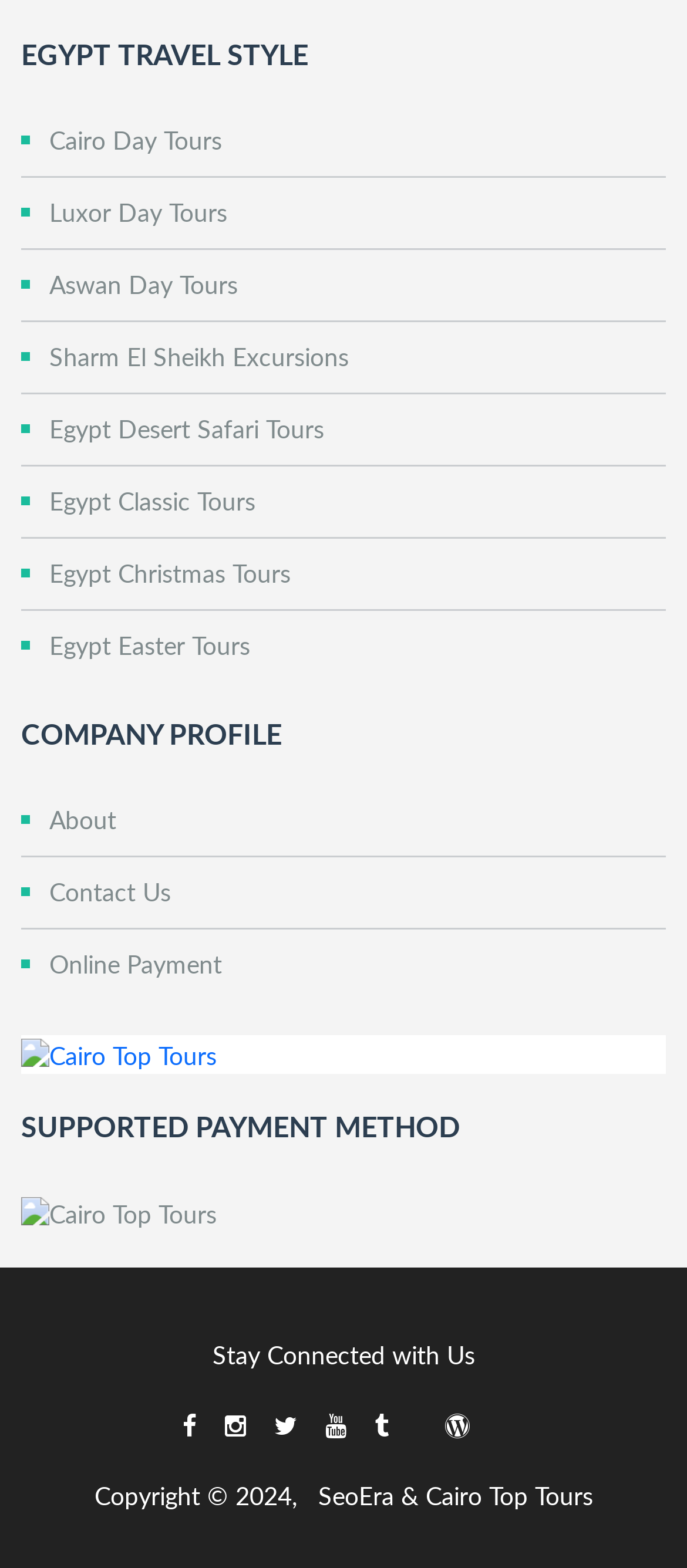What payment method is supported?
Analyze the image and provide a thorough answer to the question.

The supported payment method is 'Online Payment', which is indicated by a link at the top of the webpage, below the 'COMPANY PROFILE' heading.